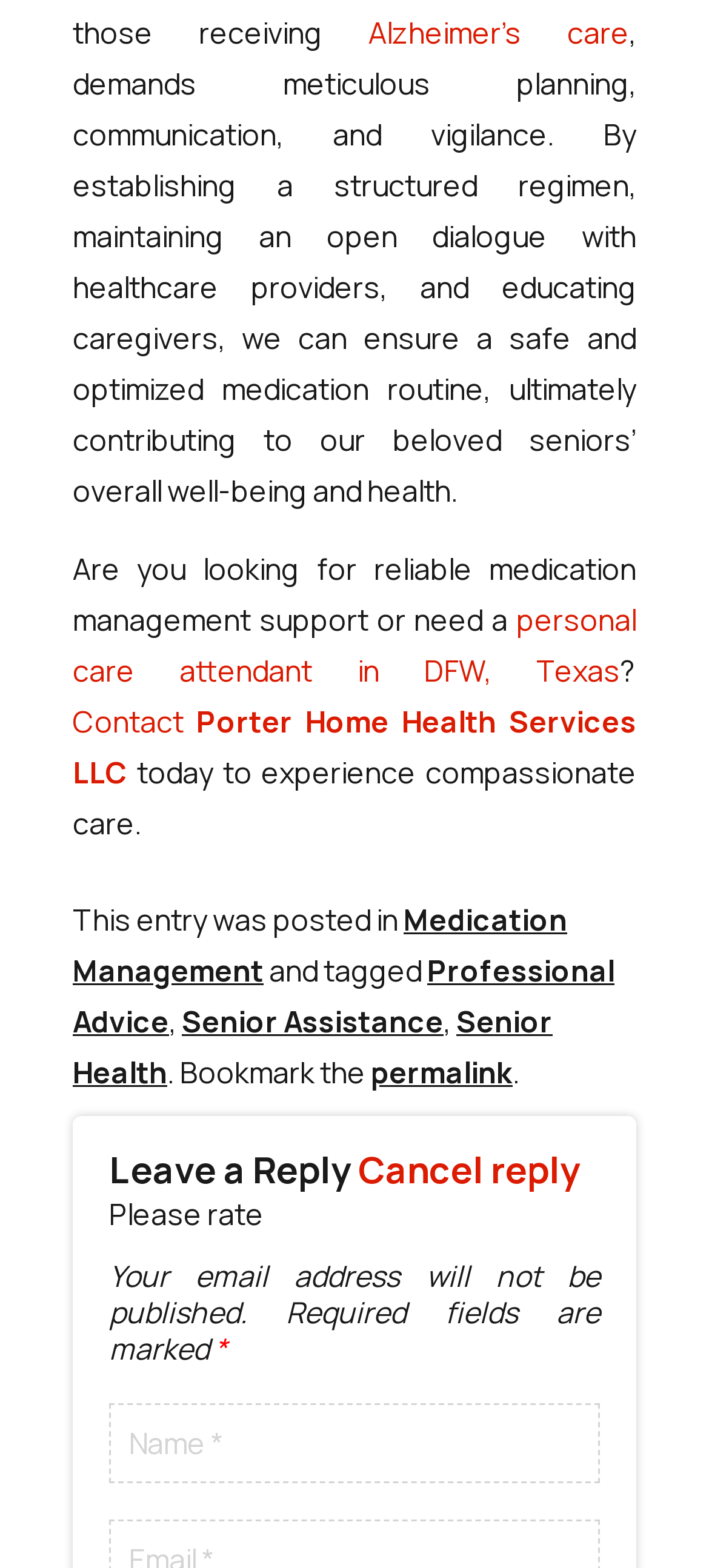Please locate the bounding box coordinates of the region I need to click to follow this instruction: "Learn about medication management".

[0.103, 0.574, 0.8, 0.632]